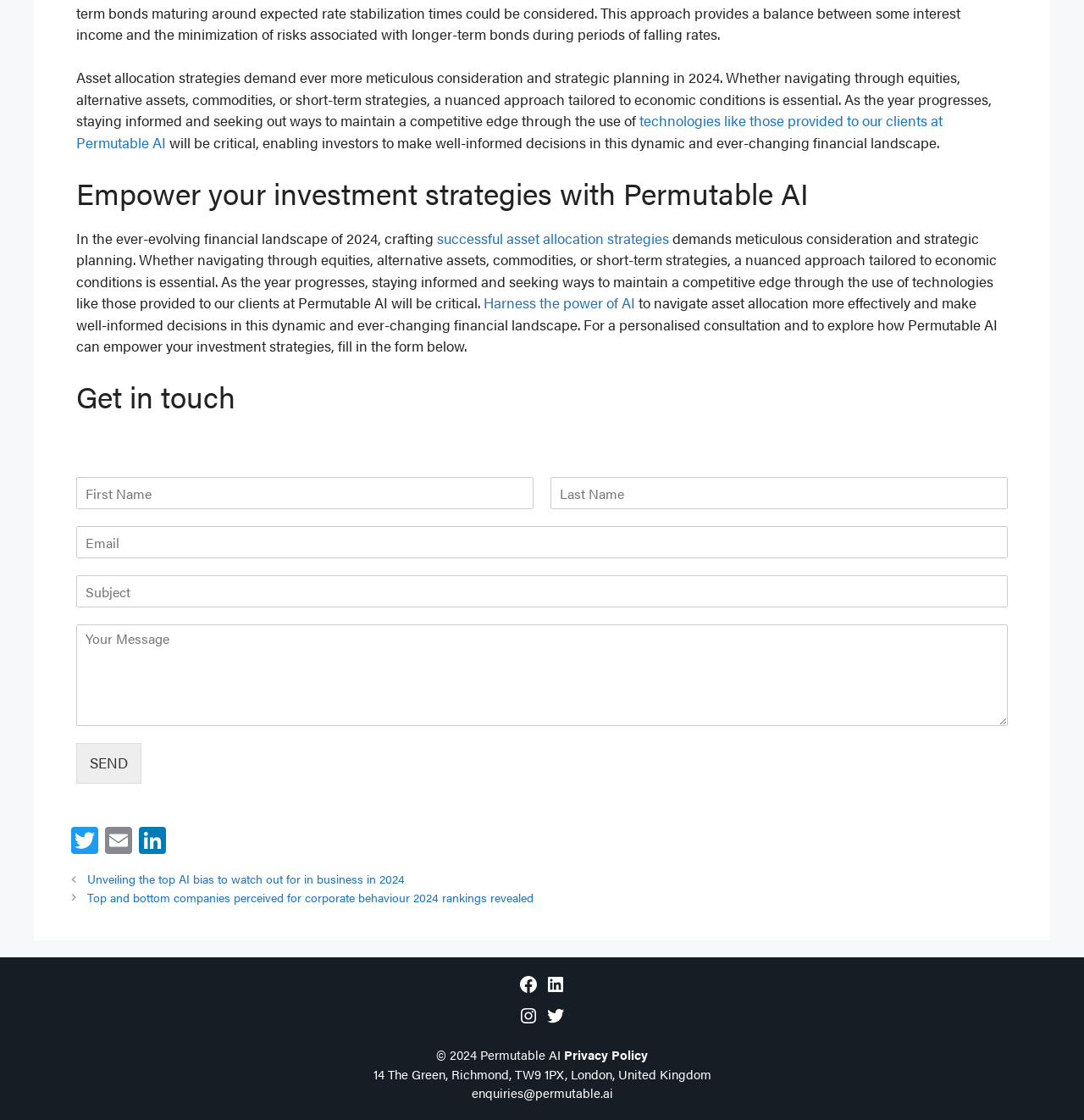What is the theme of the text on this webpage?
Refer to the image and give a detailed answer to the question.

The text on this webpage discusses topics such as asset allocation, economic conditions, and the use of AI in investment strategies, which suggests that the theme of the text is related to investment strategies and financial planning.